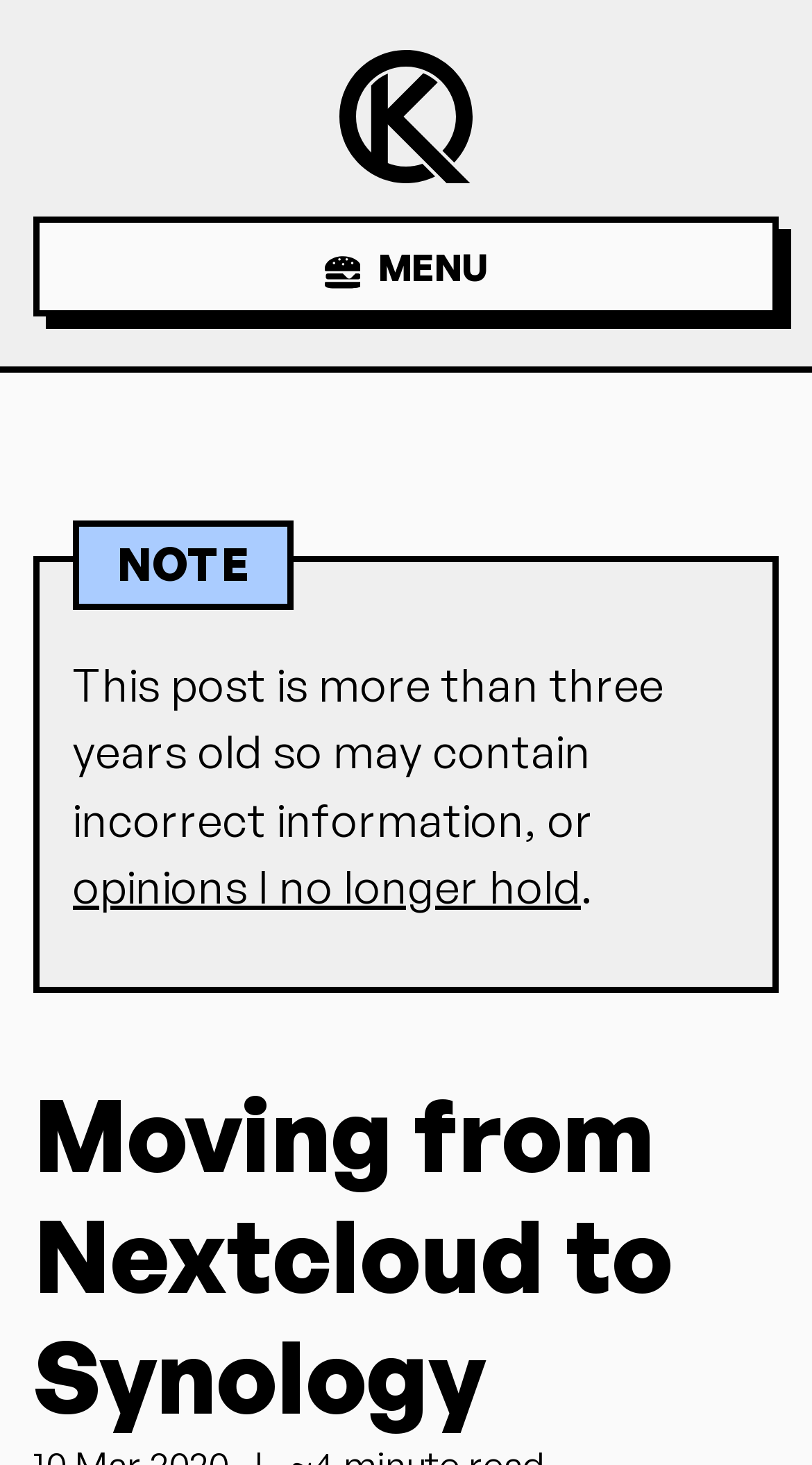From the image, can you give a detailed response to the question below:
What is the purpose of the post?

The purpose of the post is to explain the author's move from Nextcloud to Synology, as indicated by the post title 'Moving from Nextcloud to Synology'.